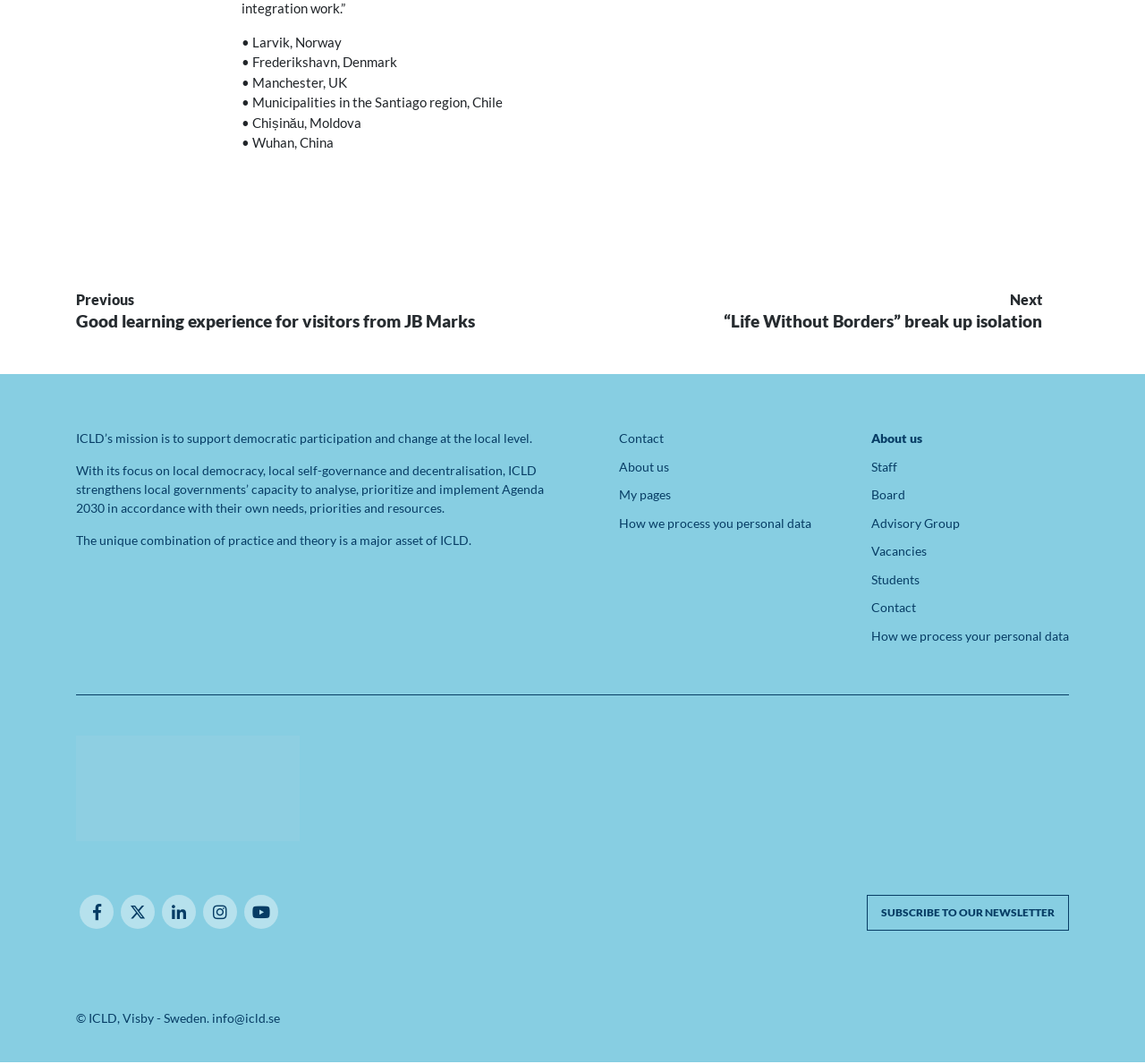Could you indicate the bounding box coordinates of the region to click in order to complete this instruction: "Click on 'Save' to save the current page".

[0.885, 0.432, 0.937, 0.47]